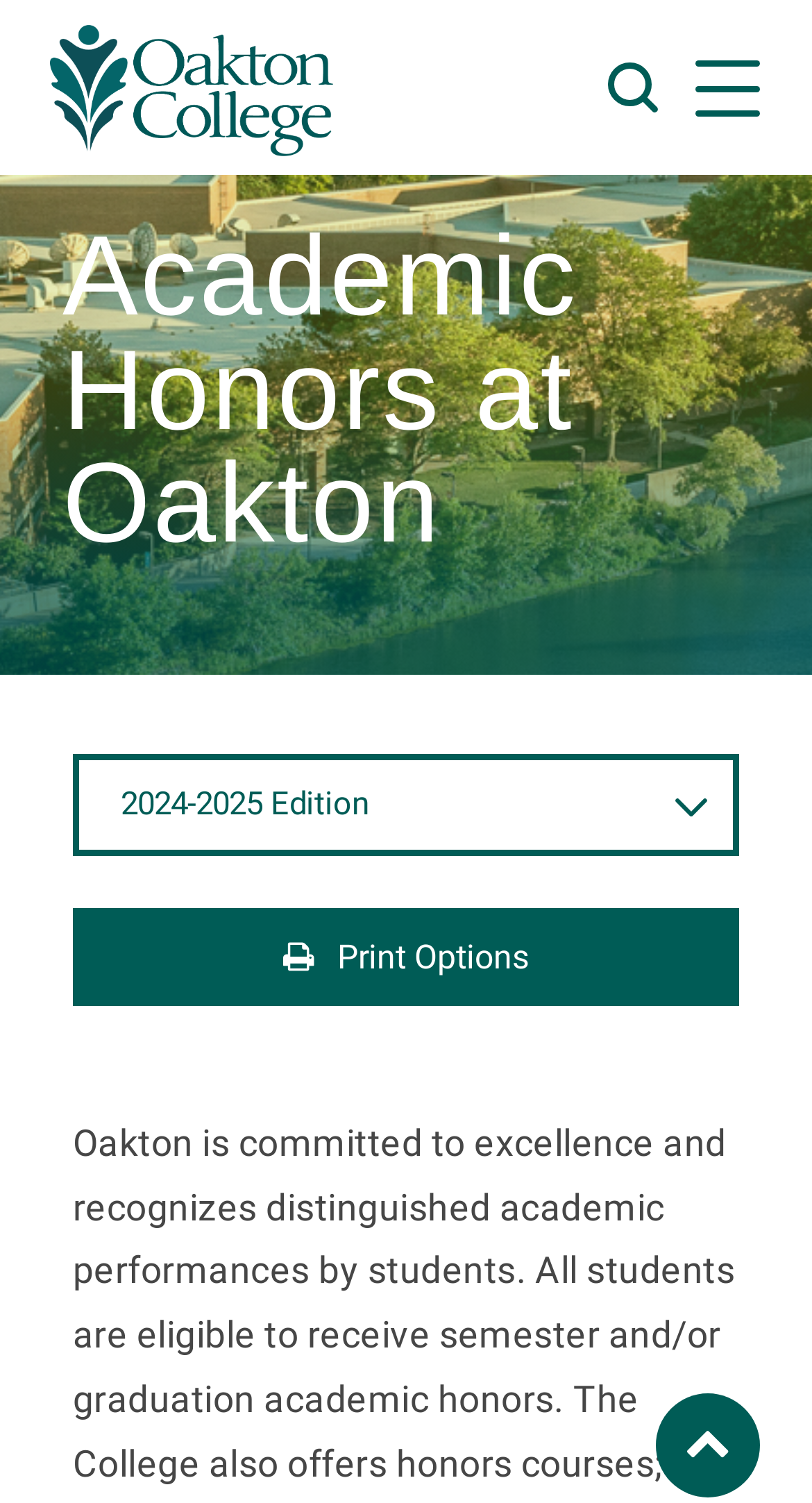Provide the bounding box coordinates of the section that needs to be clicked to accomplish the following instruction: "View 2024-2025 Edition."

[0.097, 0.505, 0.903, 0.565]